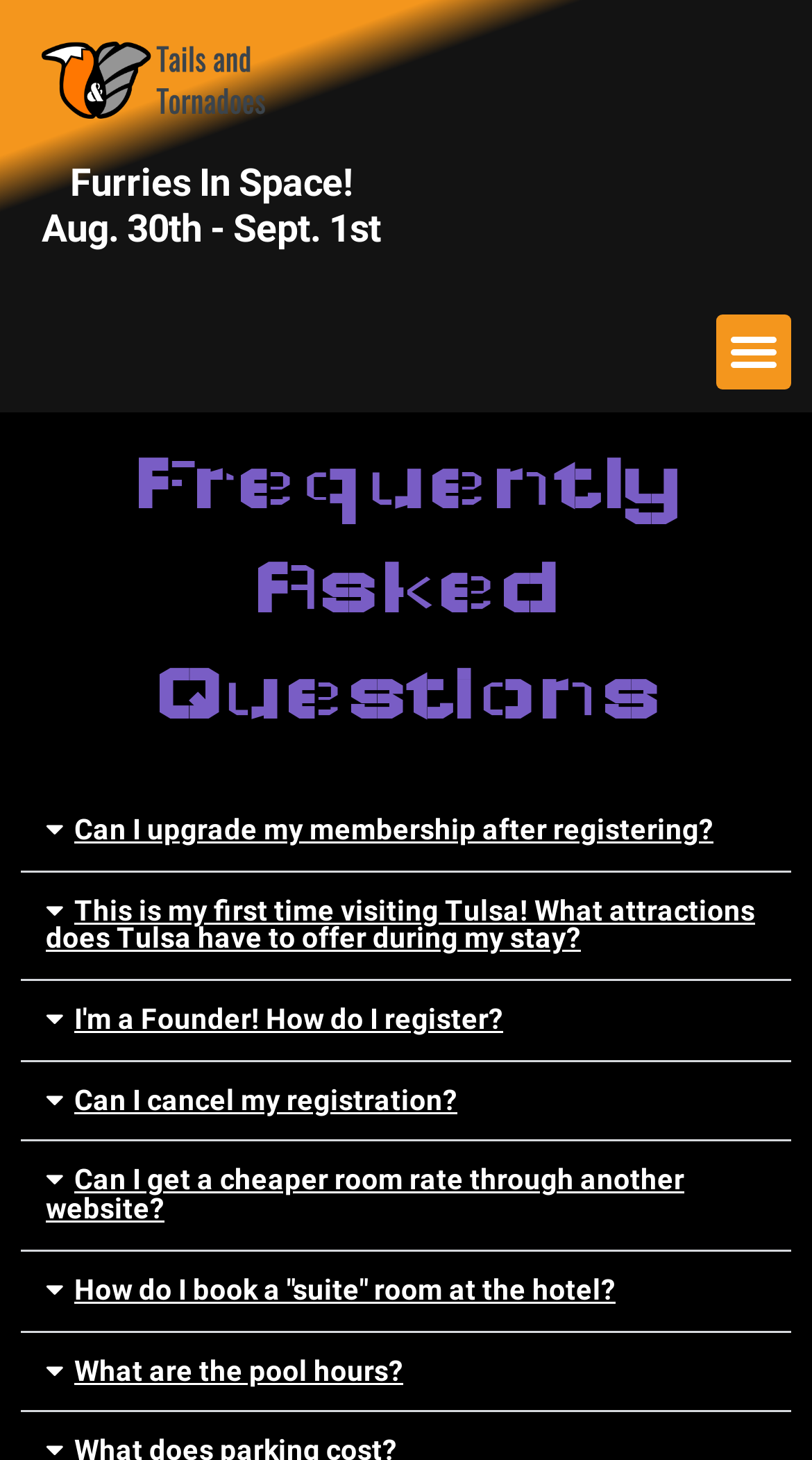Find the bounding box coordinates for the area that must be clicked to perform this action: "Click the link at the top".

[0.051, 0.029, 0.328, 0.081]